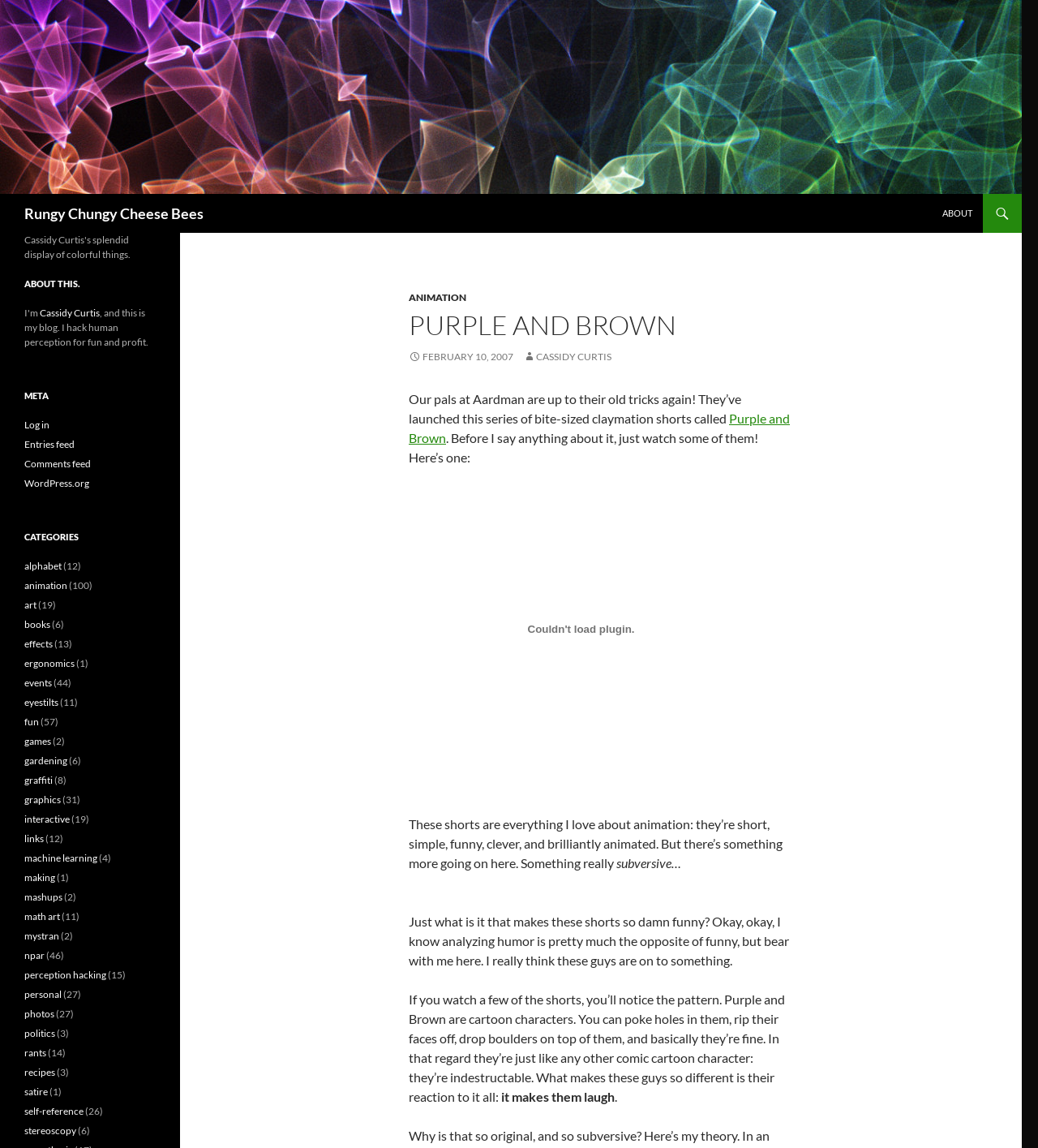Please find the main title text of this webpage.

Rungy Chungy Cheese Bees